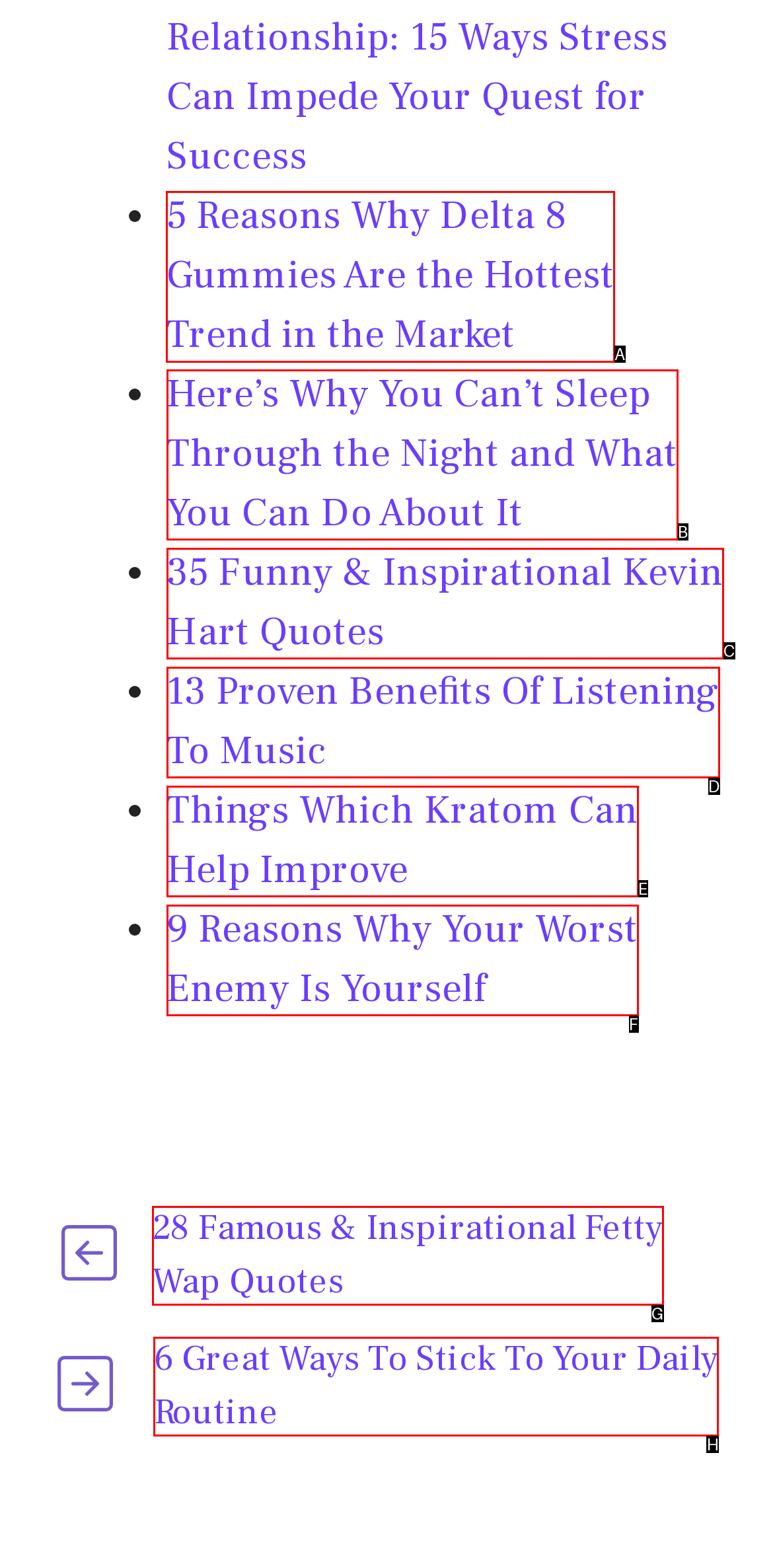Select the HTML element that needs to be clicked to perform the task: Click on the link about Delta 8 Gummies. Reply with the letter of the chosen option.

A